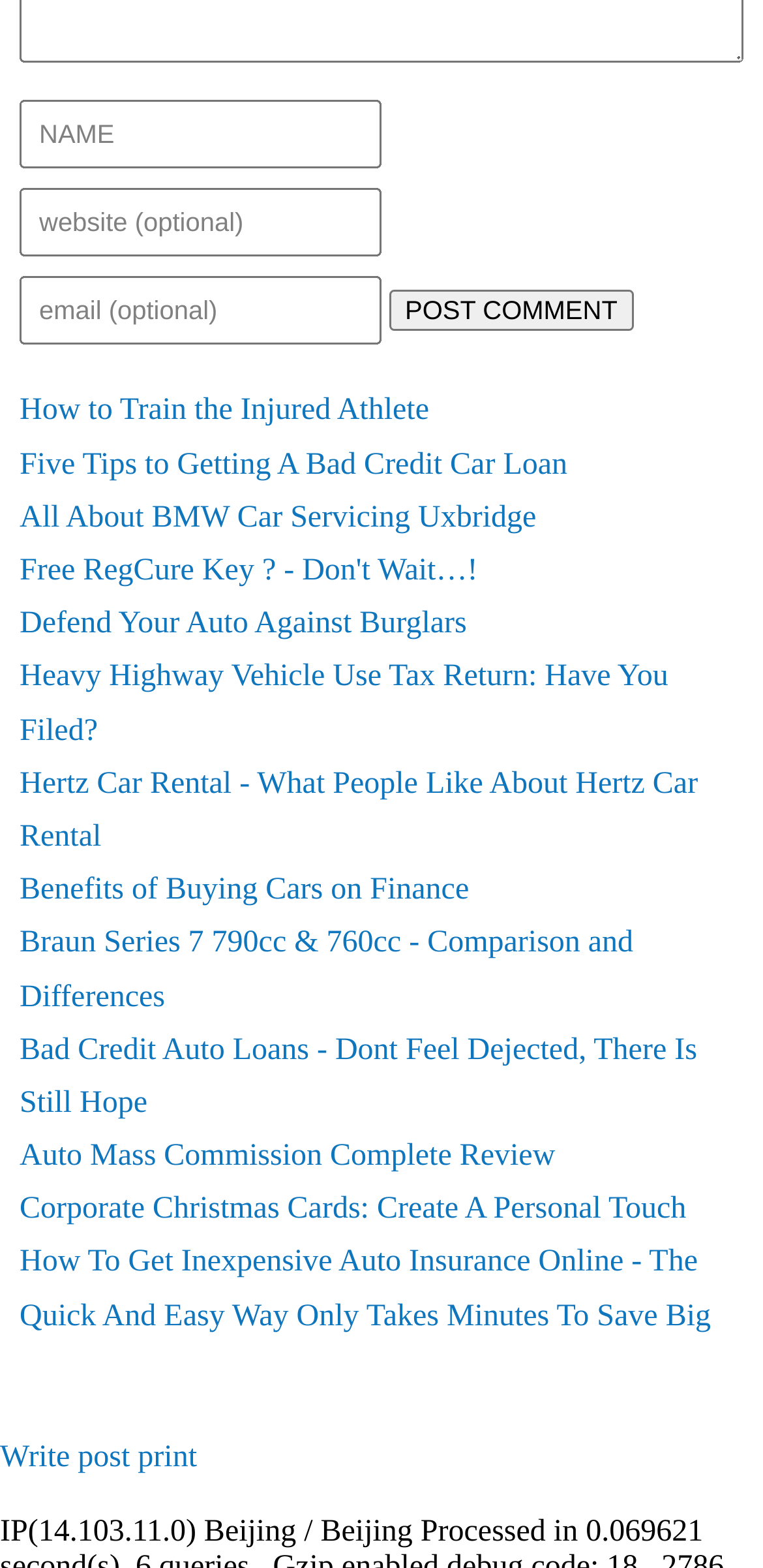With reference to the image, please provide a detailed answer to the following question: What is the purpose of the 'print' link?

The 'print' link is located at the bottom of the webpage, and its position and wording suggest that it allows the user to print the contents of the webpage, possibly for offline reading or reference.